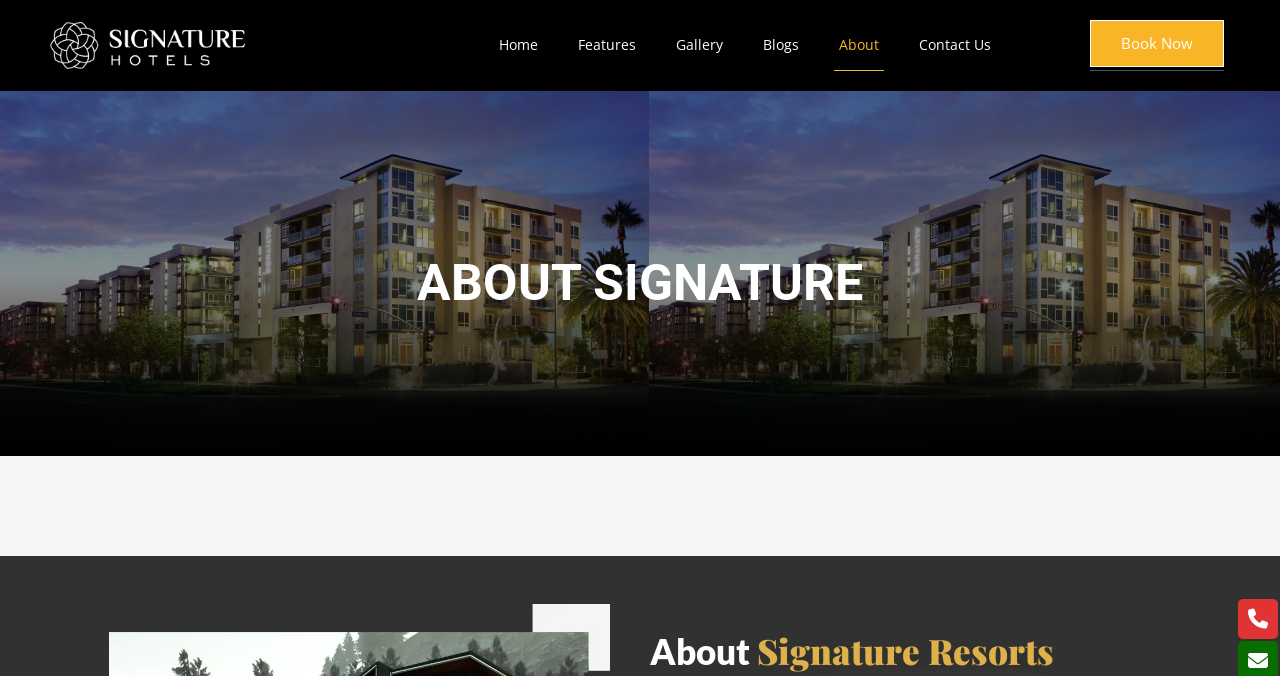Locate the UI element described as follows: "About". Return the bounding box coordinates as four float numbers between 0 and 1 in the order [left, top, right, bottom].

[0.651, 0.03, 0.69, 0.104]